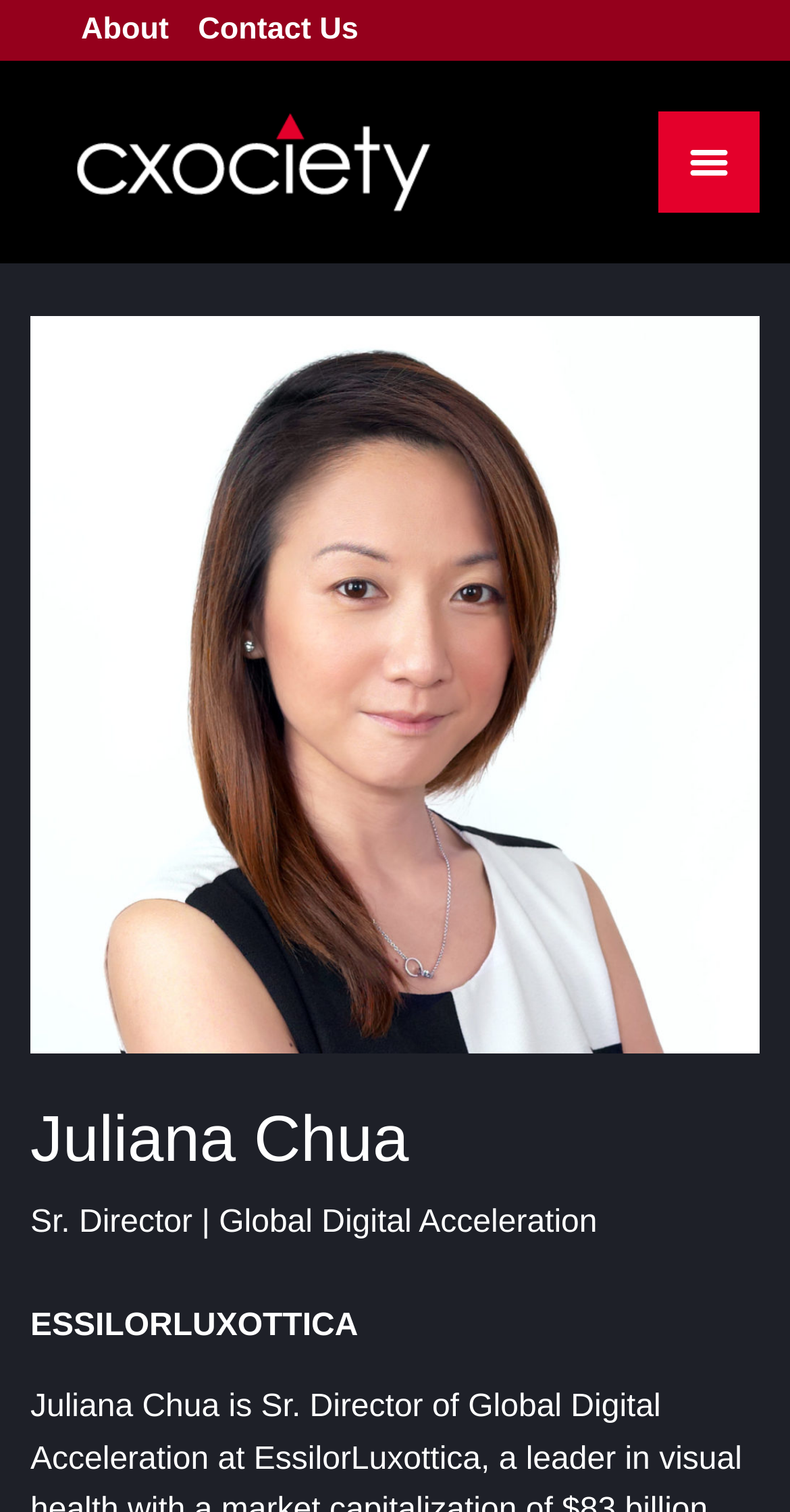Is the menu toggle button expanded?
Please use the image to provide an in-depth answer to the question.

The button element with bounding box coordinates [0.821, 0.067, 0.974, 0.147] has an attribute 'expanded' with a value of 'False', indicating the menu toggle button is not expanded.